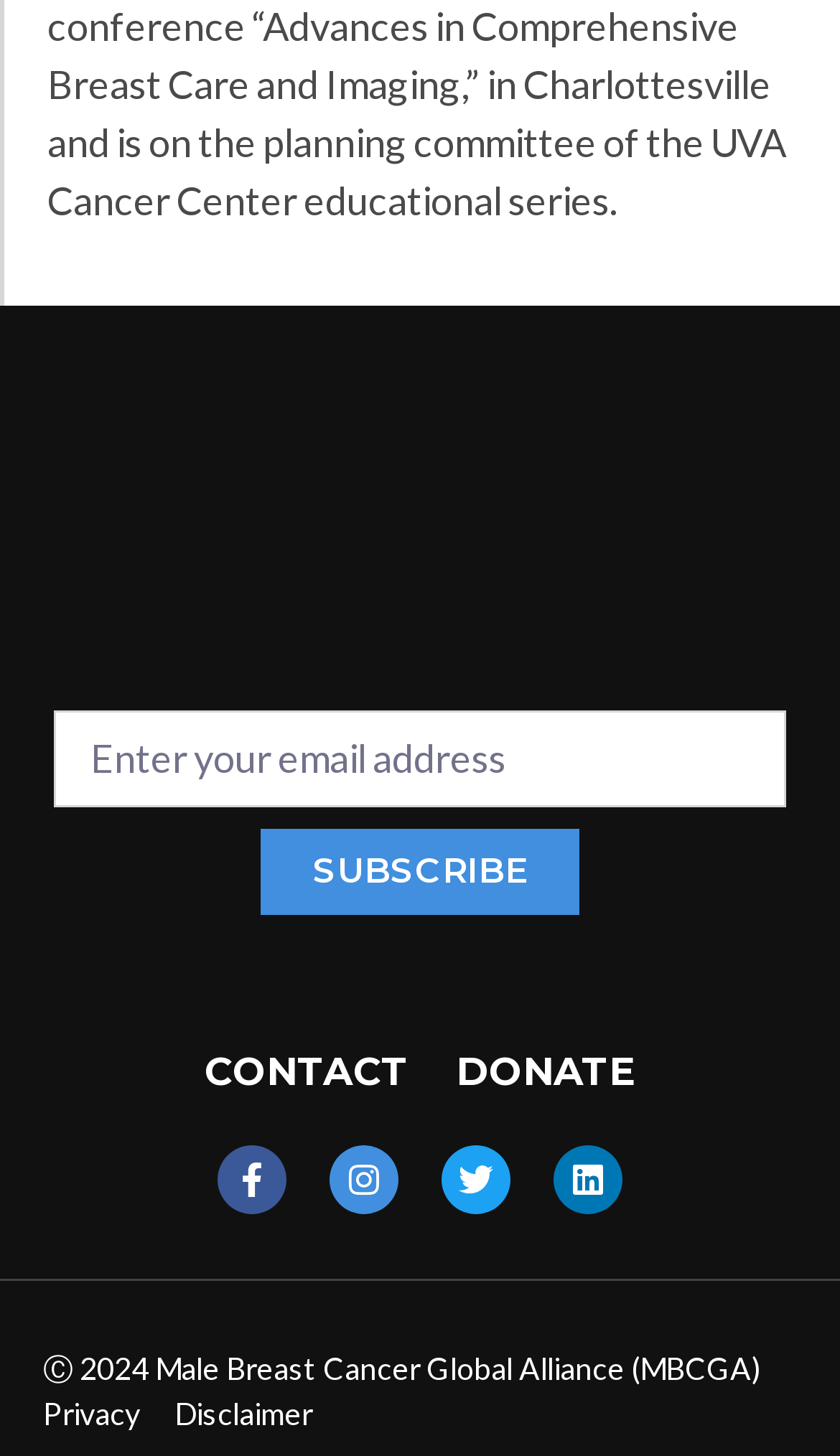Given the description Instagram, predict the bounding box coordinates of the UI element. Ensure the coordinates are in the format (top-left x, top-left y, bottom-right x, bottom-right y) and all values are between 0 and 1.

[0.392, 0.786, 0.474, 0.834]